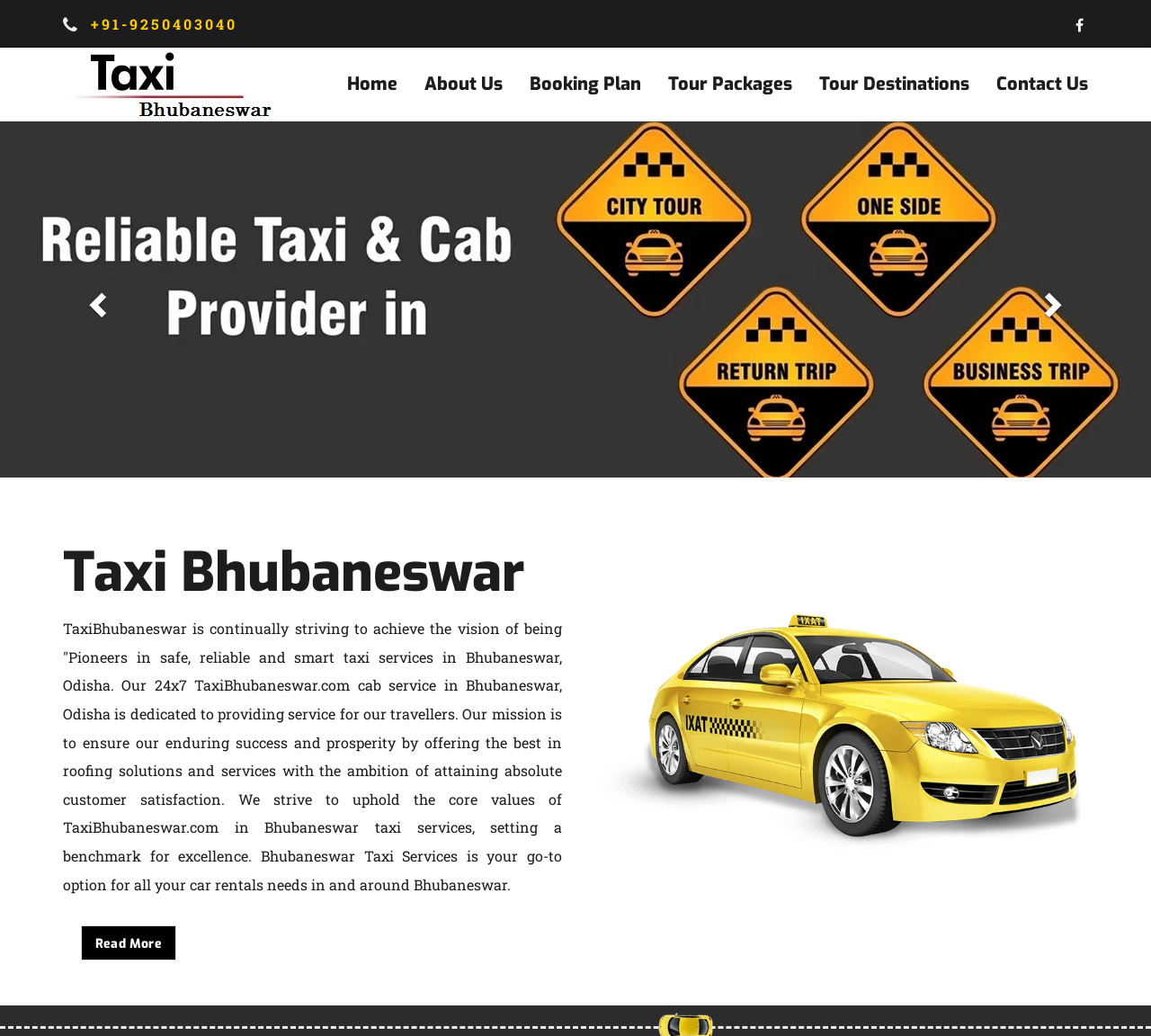Give a one-word or one-phrase response to the question:
What is the main mission of the company?

Absolute customer satisfaction